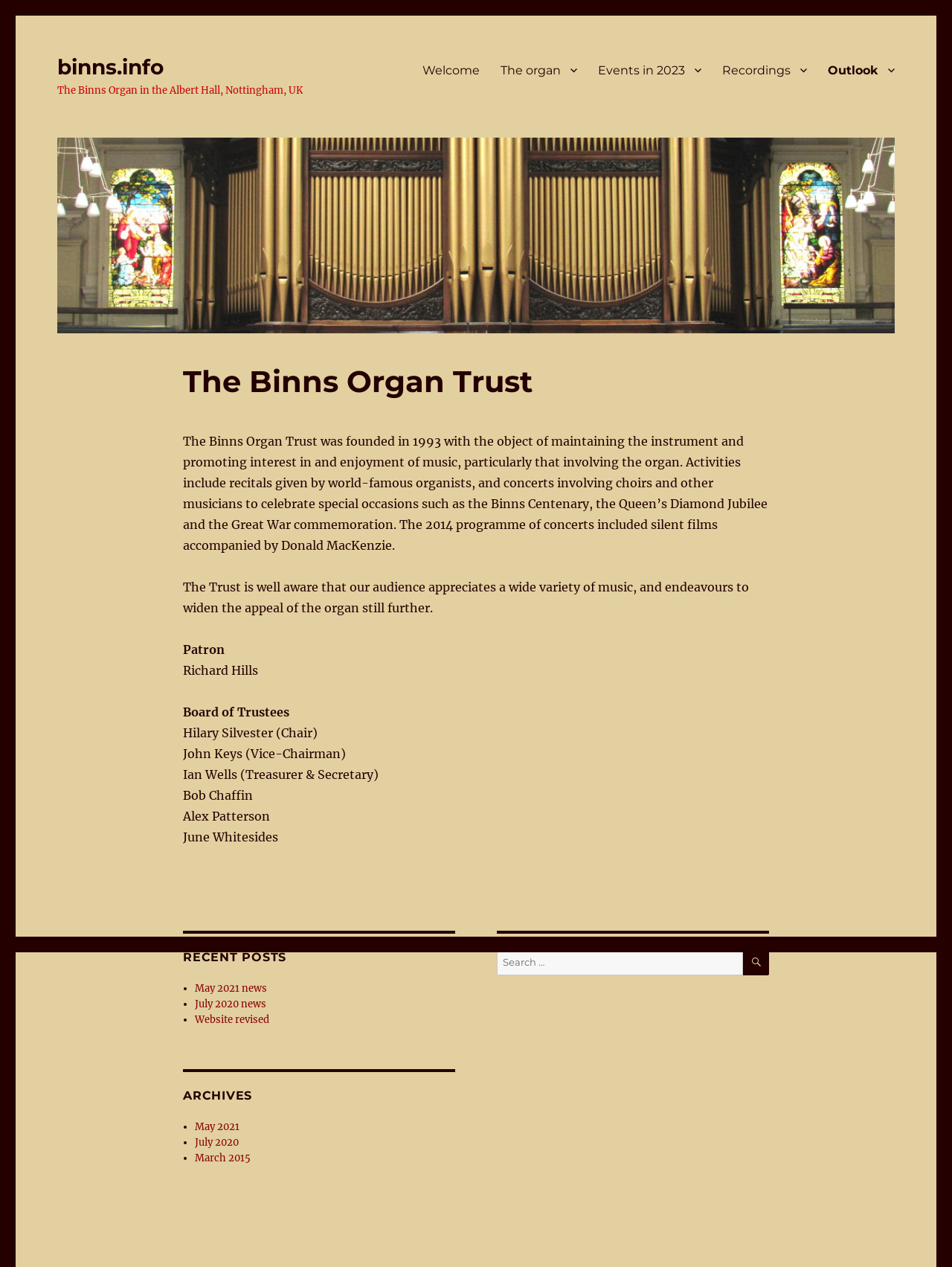Please identify the bounding box coordinates of the element's region that I should click in order to complete the following instruction: "View the 'Events in 2023' page". The bounding box coordinates consist of four float numbers between 0 and 1, i.e., [left, top, right, bottom].

[0.617, 0.043, 0.747, 0.068]